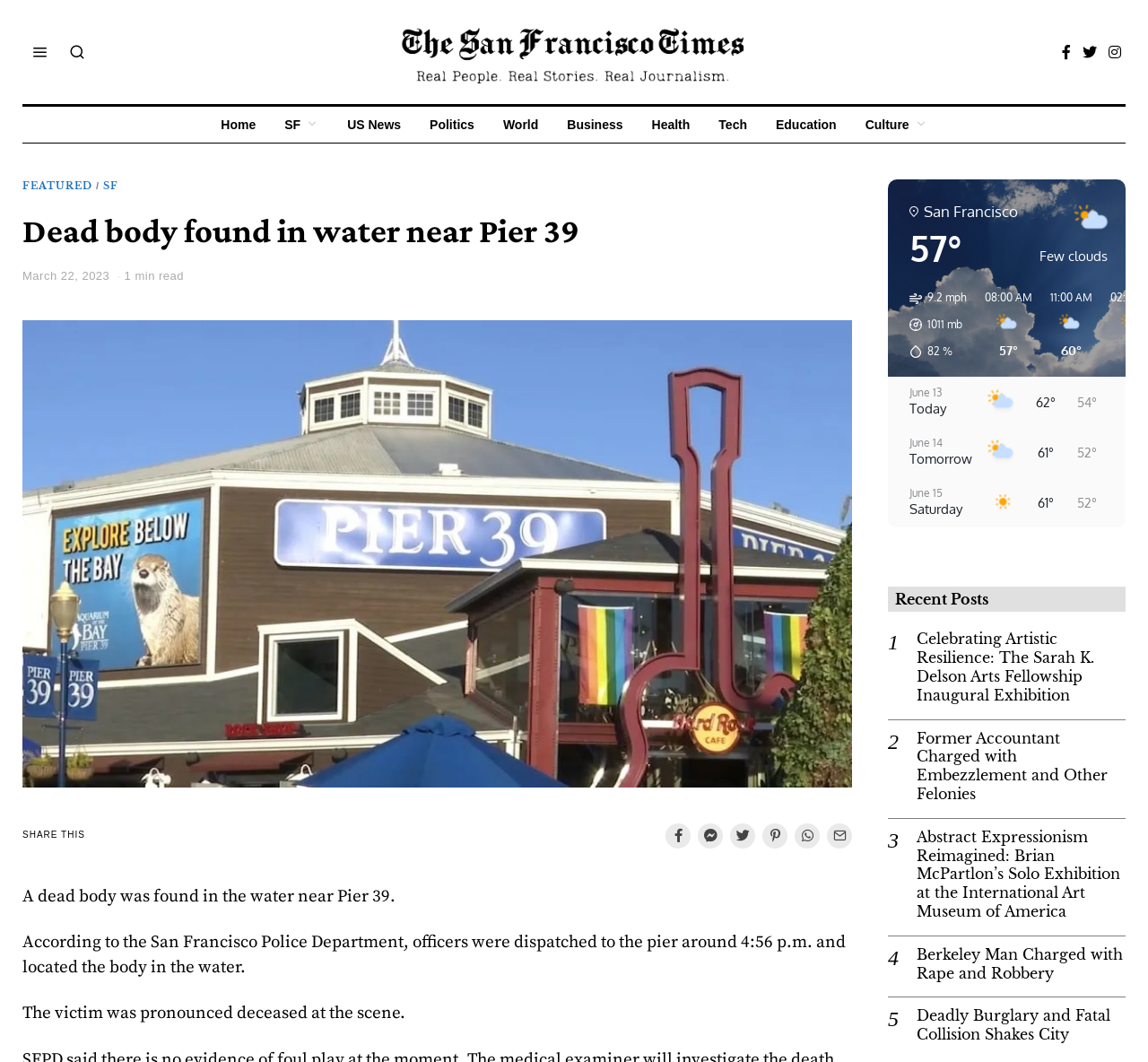Can you specify the bounding box coordinates of the area that needs to be clicked to fulfill the following instruction: "Read the article about Foreclosing on Wells Fargo Bank’s CEO"?

None